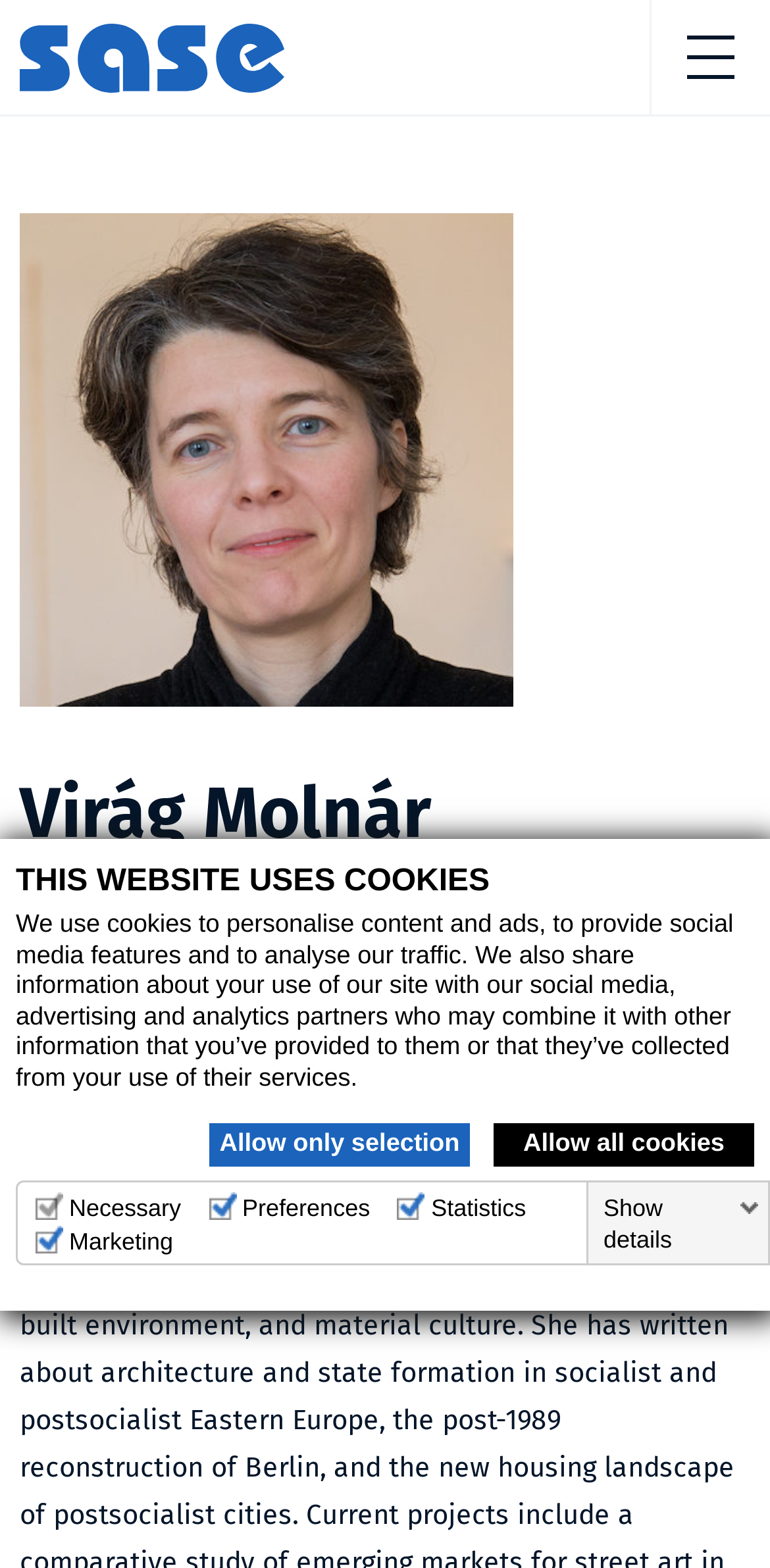What is the purpose of necessary cookies?
Using the image as a reference, answer the question with a short word or phrase.

Enable basic functions